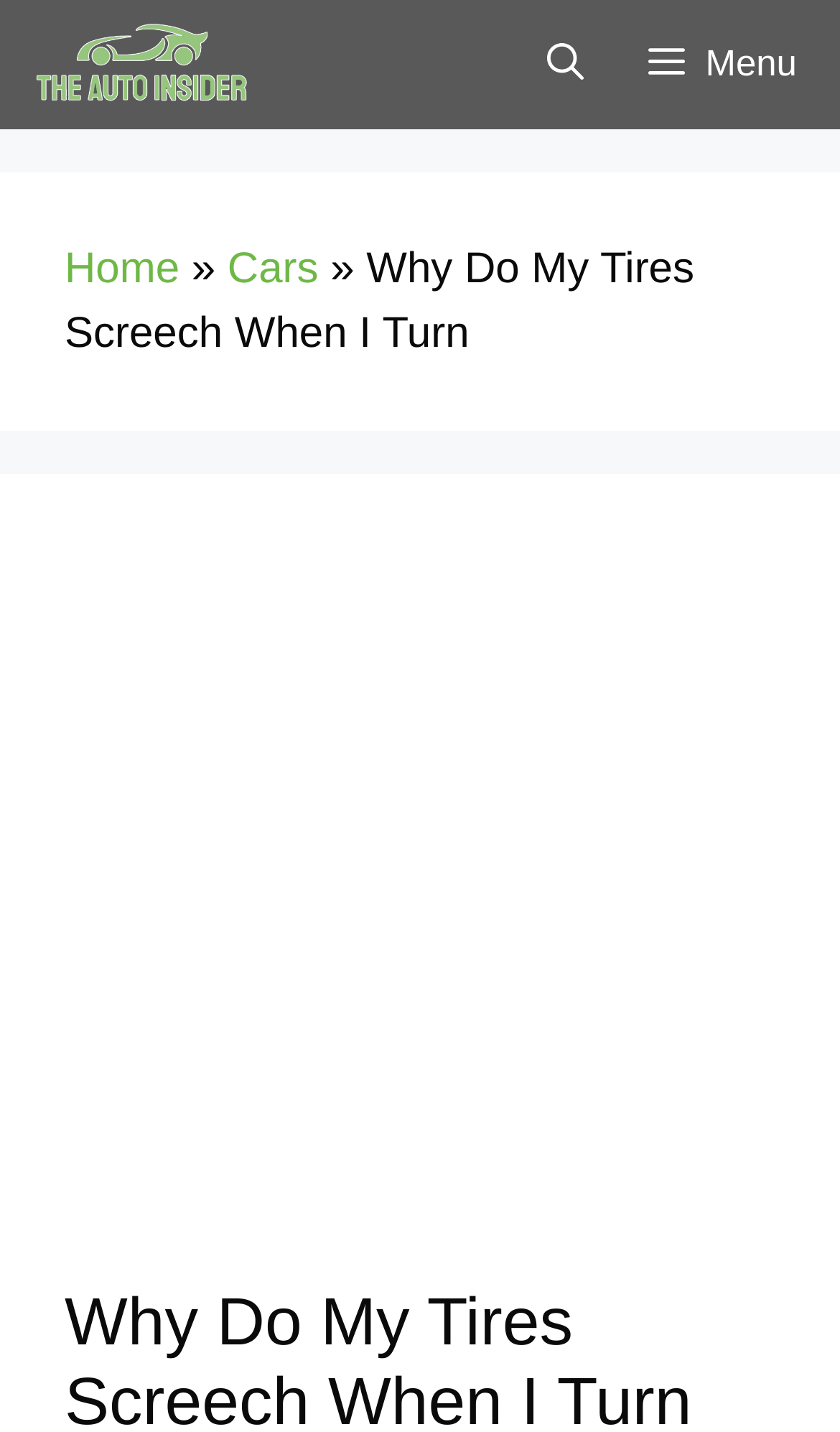Provide a thorough description of this webpage.

The webpage is about addressing the concern of screeching tires when turning, with a focus on providing tips to alleviate this issue. At the top of the page, there is a primary navigation bar that spans the entire width, containing a logo "The Auto Insider" on the left, a "Menu" button on the right, and a "Search Bar" link in between. Below the navigation bar, there are links to "Home" and "Cars" categories, separated by a "»" symbol.

The main content of the page is headed by a title "Why Do My Tires Screech When I Turn", which is centered and takes up most of the width. Below the title, there is an advertisement iframe that occupies the full width of the page.